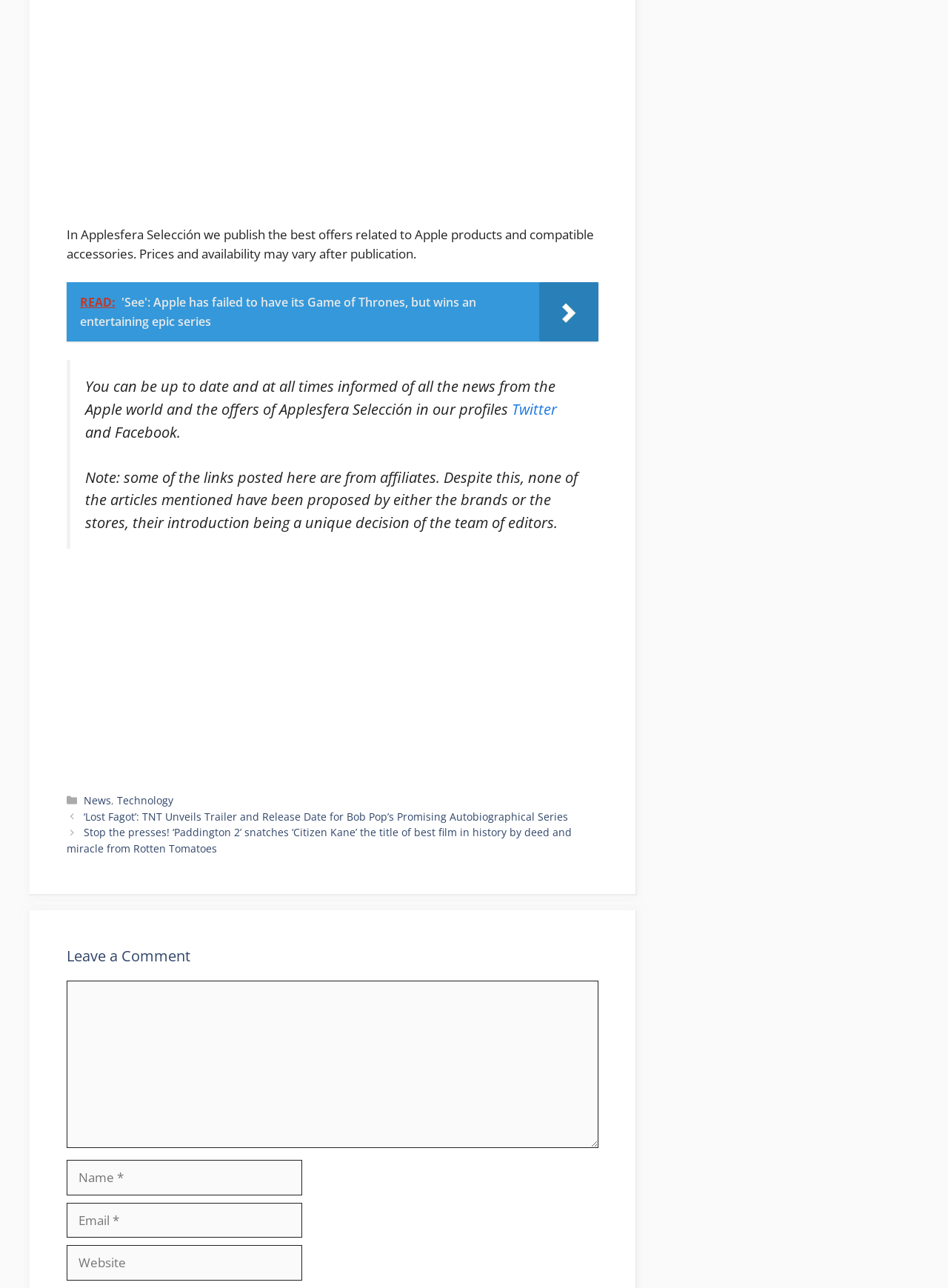Determine the bounding box coordinates of the clickable element necessary to fulfill the instruction: "Read the latest news". Provide the coordinates as four float numbers within the 0 to 1 range, i.e., [left, top, right, bottom].

[0.07, 0.219, 0.631, 0.265]